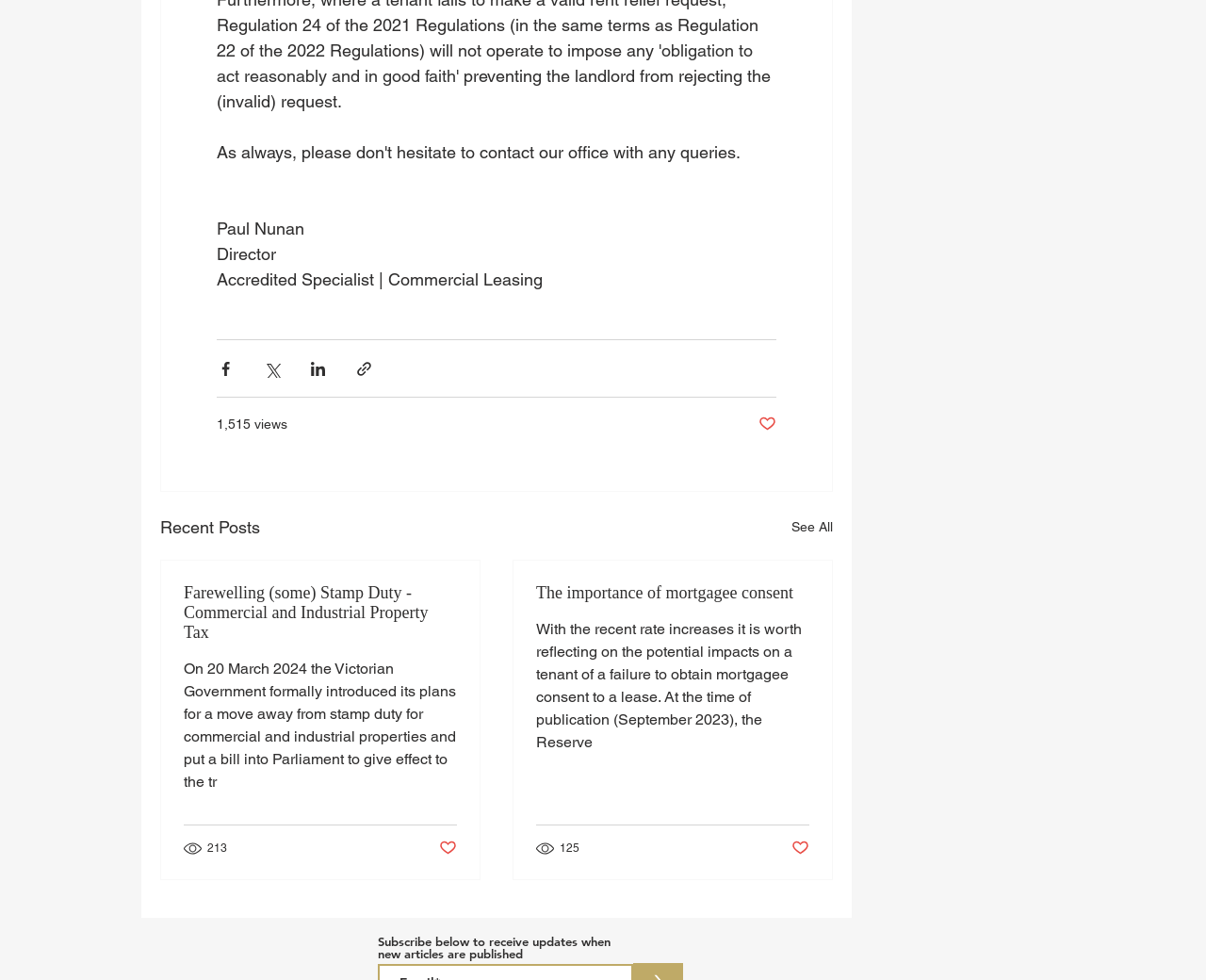Given the element description The importance of mortgagee consent, specify the bounding box coordinates of the corresponding UI element in the format (top-left x, top-left y, bottom-right x, bottom-right y). All values must be between 0 and 1.

[0.445, 0.595, 0.671, 0.615]